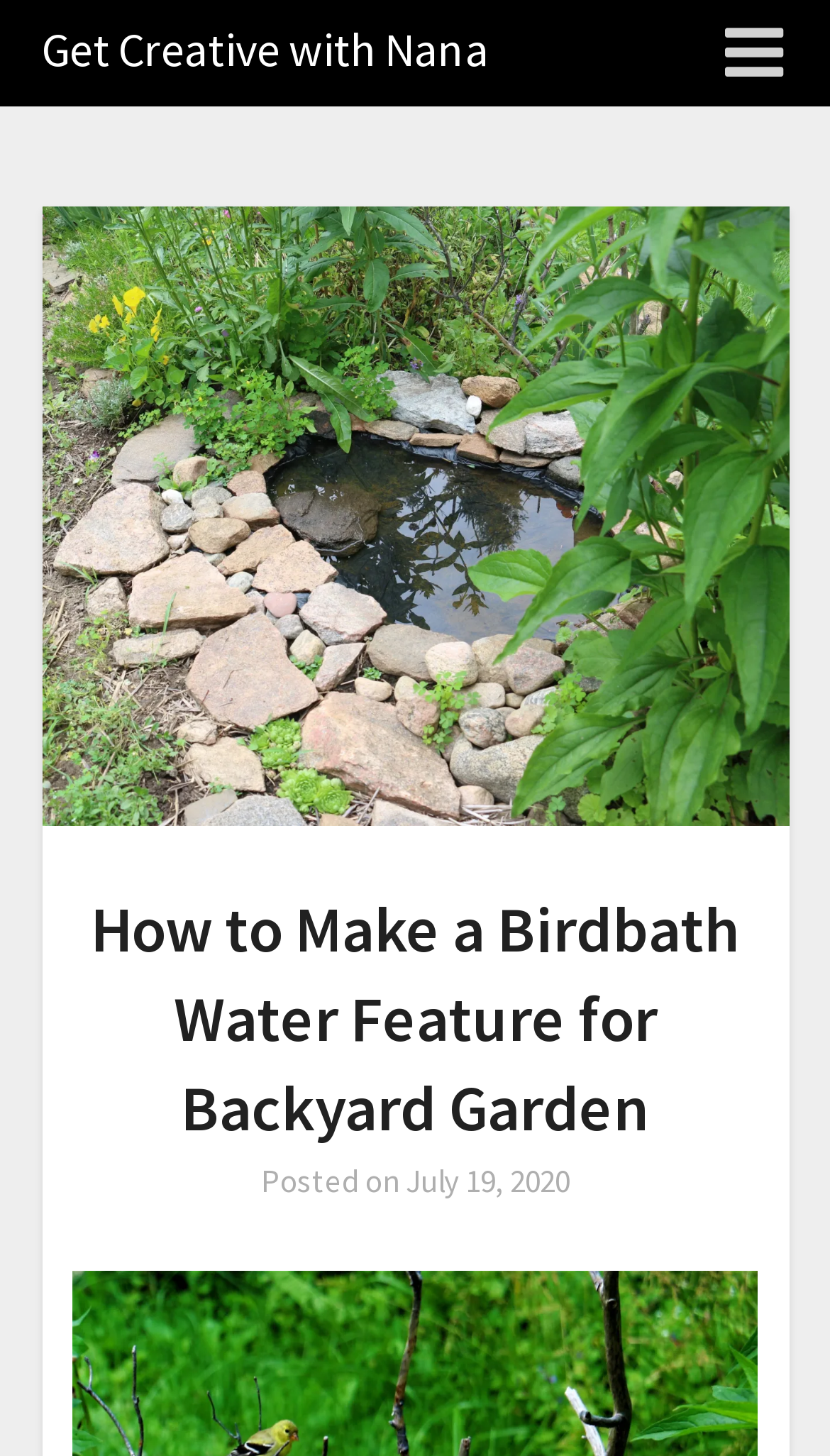Determine the bounding box for the described UI element: "parent_node: Get Creative with Nana".

[0.873, 0.0, 0.95, 0.073]